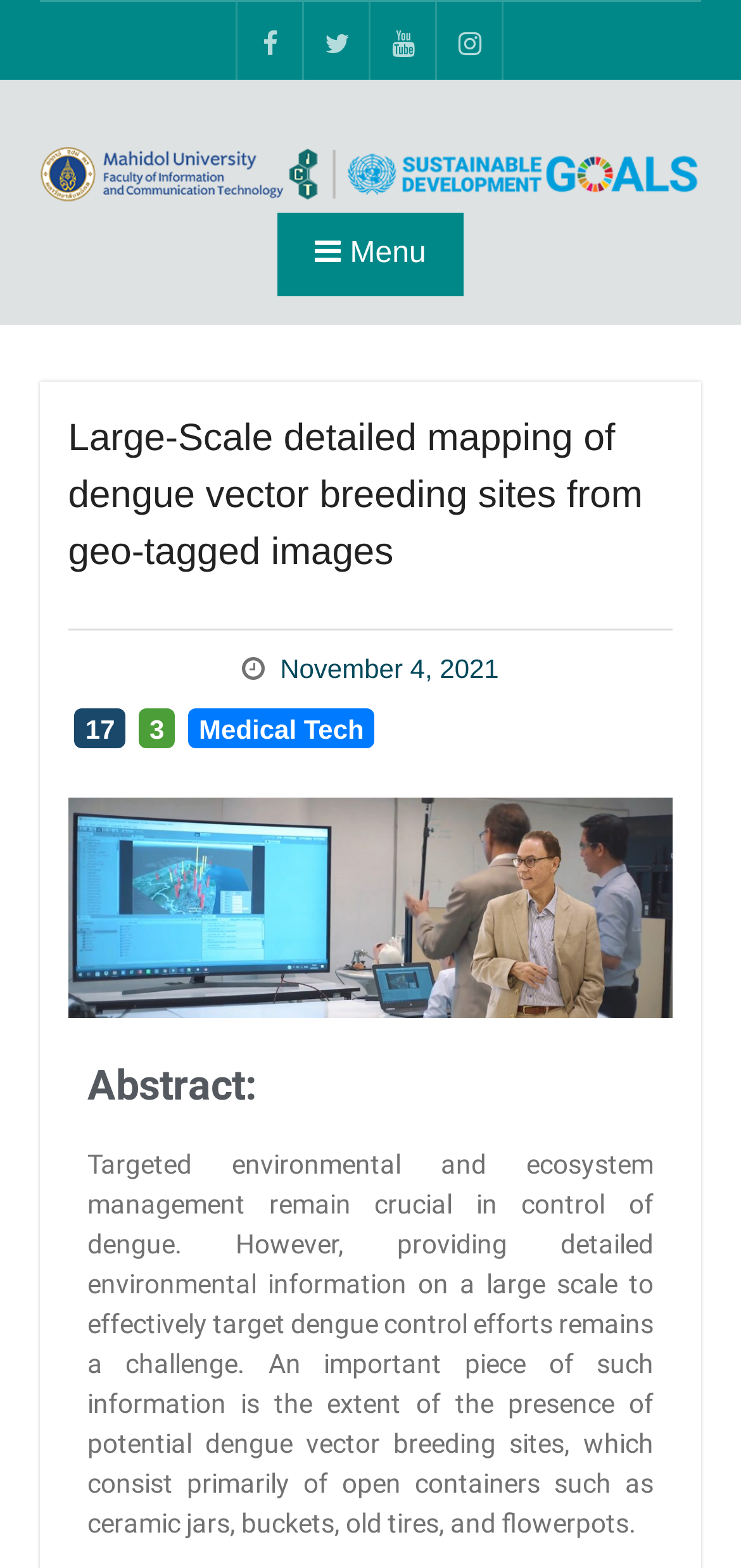Please identify the bounding box coordinates of the area that needs to be clicked to follow this instruction: "Read the abstract".

[0.118, 0.679, 0.882, 0.706]